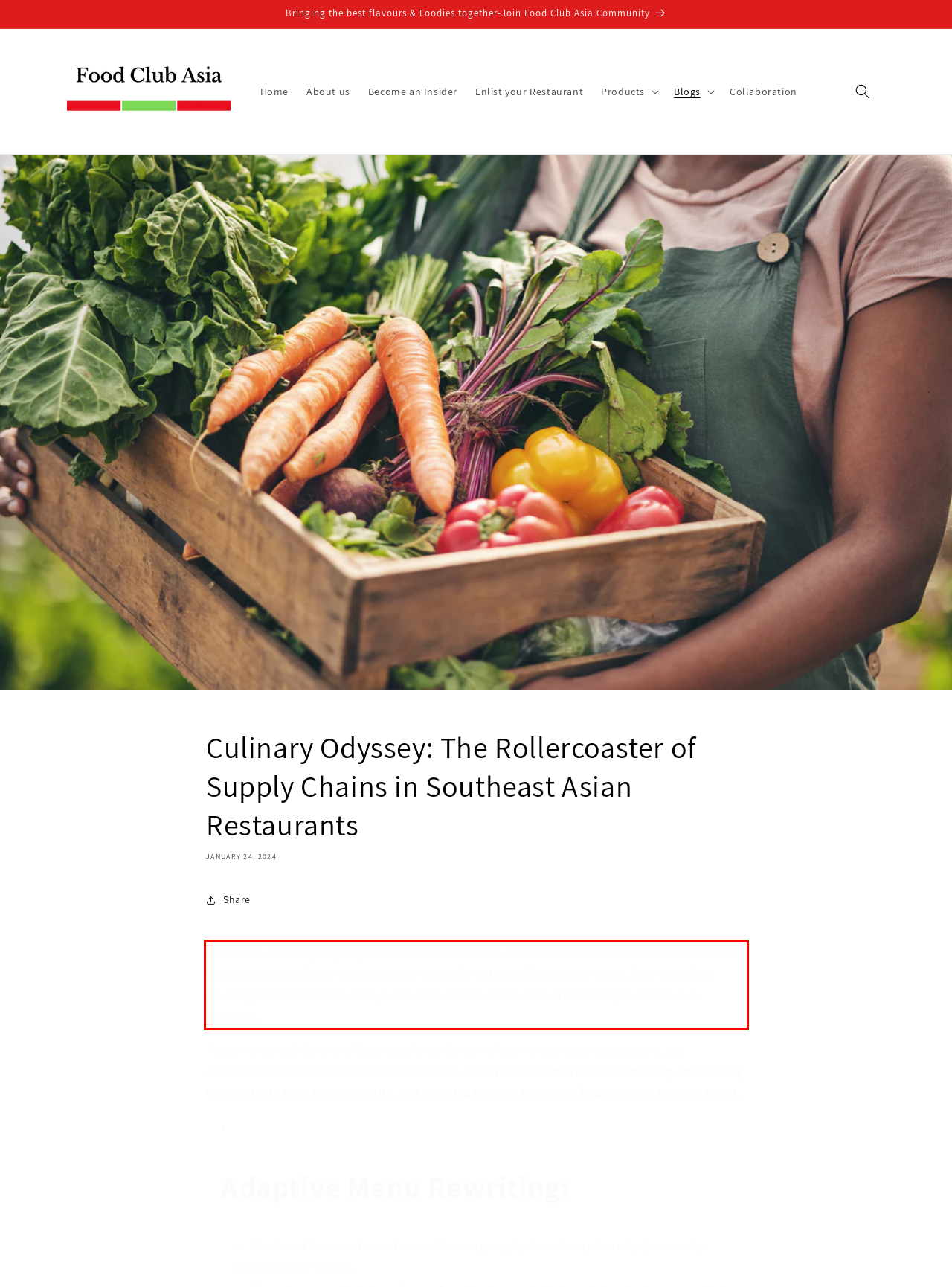Using the webpage screenshot, recognize and capture the text within the red bounding box.

Embark on a culinary odyssey as we unveil the intricate dance between farm and table in Southeast Asian restaurants. Delve into the supply chain disruptions affecting the region, from ingredient sourcing to transportation delays, and discover how restaurants are rewriting their menus in response.